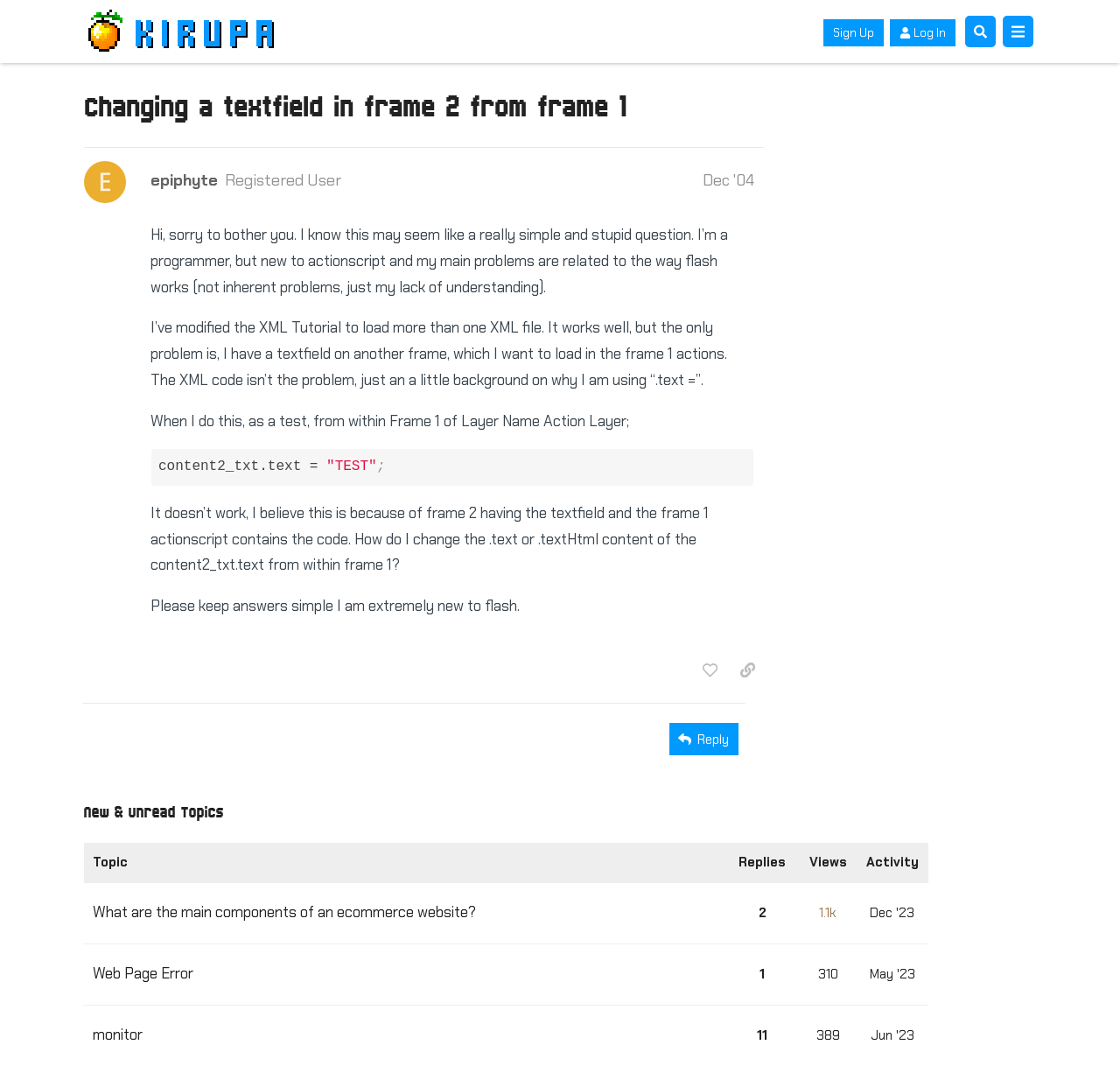Please determine the bounding box coordinates for the element that should be clicked to follow these instructions: "Search".

[0.859, 0.012, 0.892, 0.047]